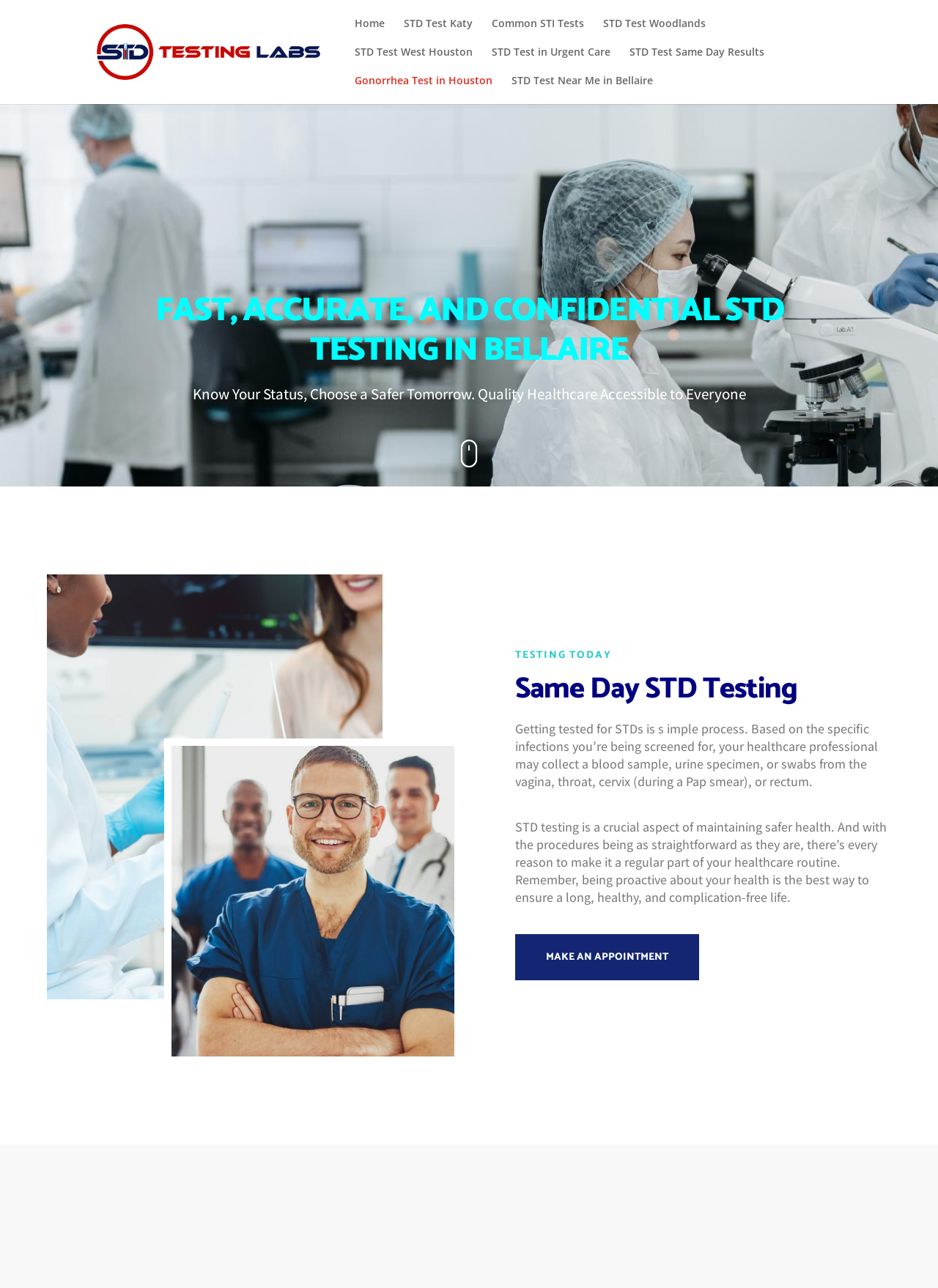Select the bounding box coordinates of the element I need to click to carry out the following instruction: "Click the 'Gonorrhea Test in Houston' link".

[0.378, 0.059, 0.525, 0.081]